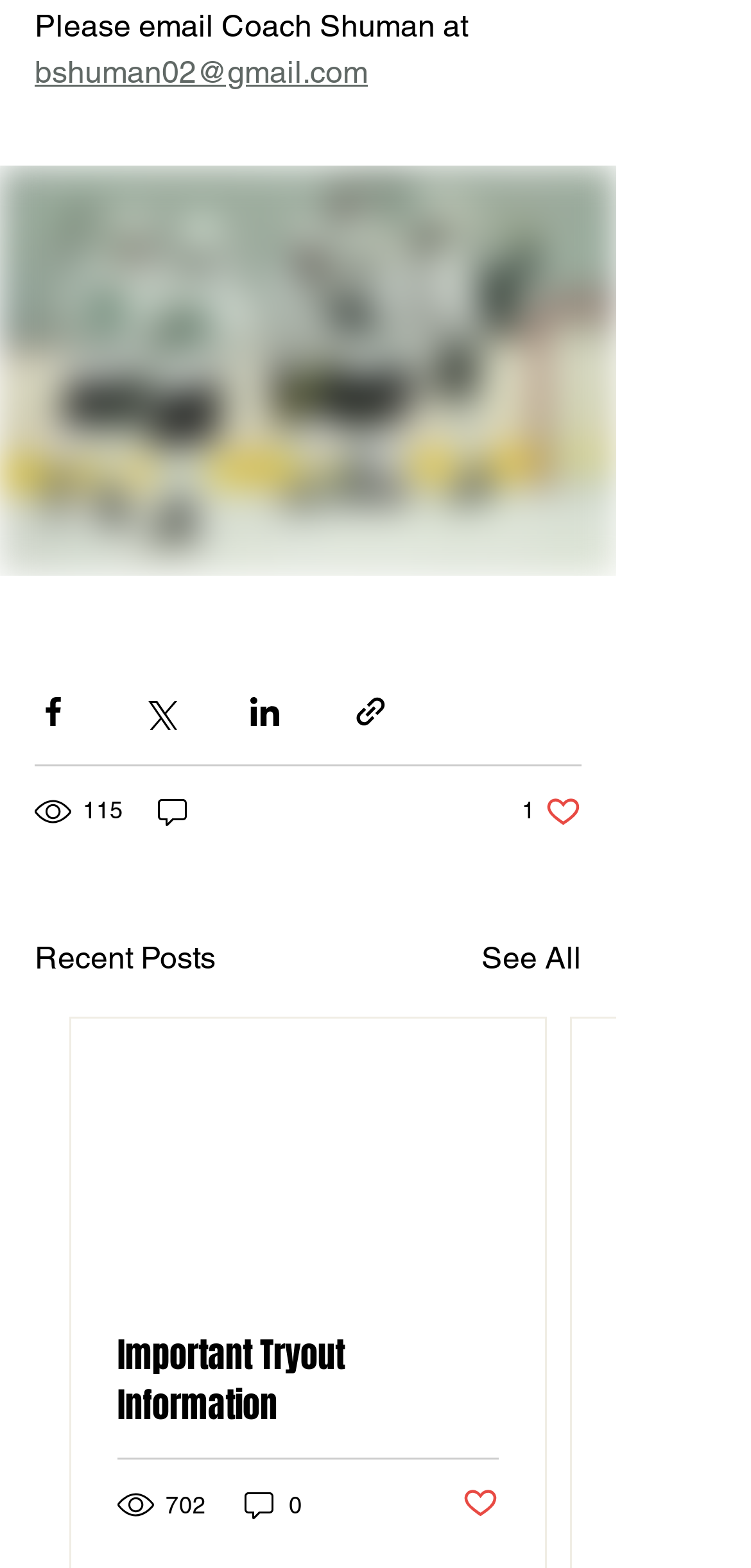Extract the bounding box coordinates for the HTML element that matches this description: "Home". The coordinates should be four float numbers between 0 and 1, i.e., [left, top, right, bottom].

None